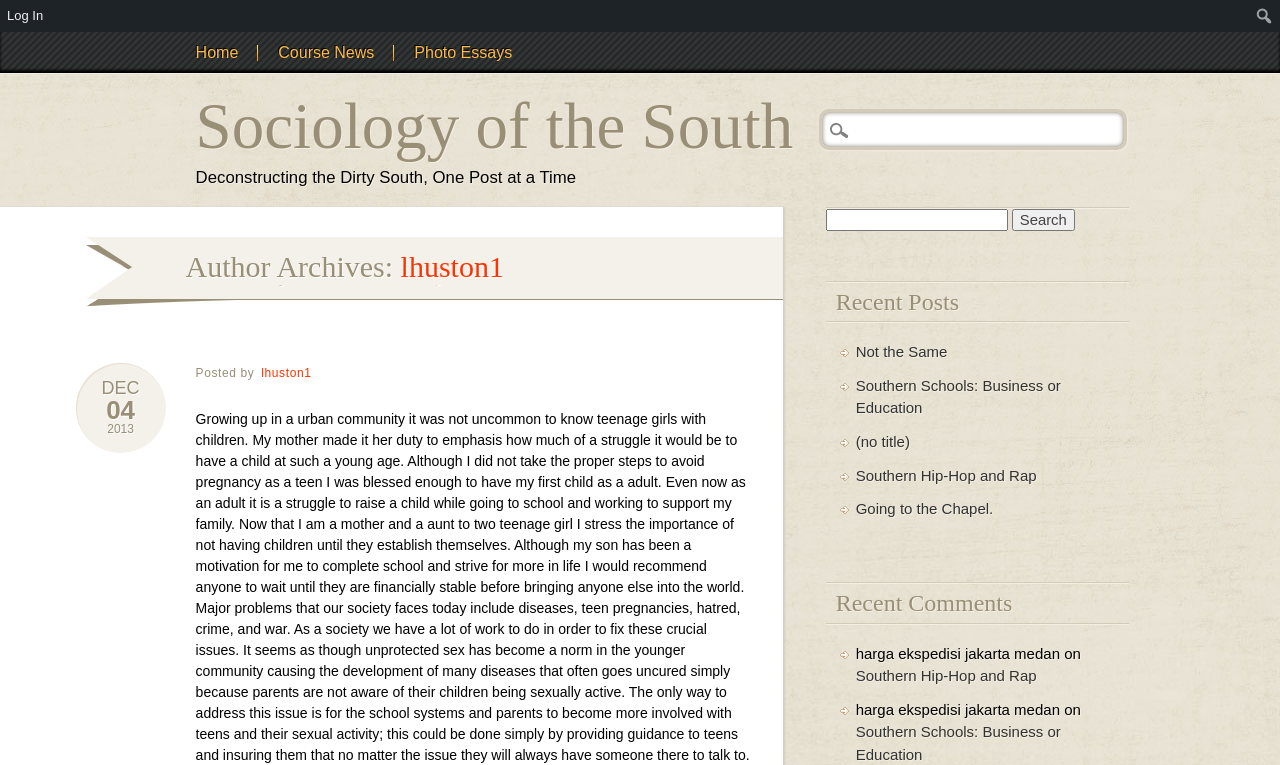How many search boxes are there?
Kindly offer a comprehensive and detailed response to the question.

There are three search boxes on the webpage, one in the main menu, one in the middle section, and one at the bottom, which suggests that there are three search boxes in total.